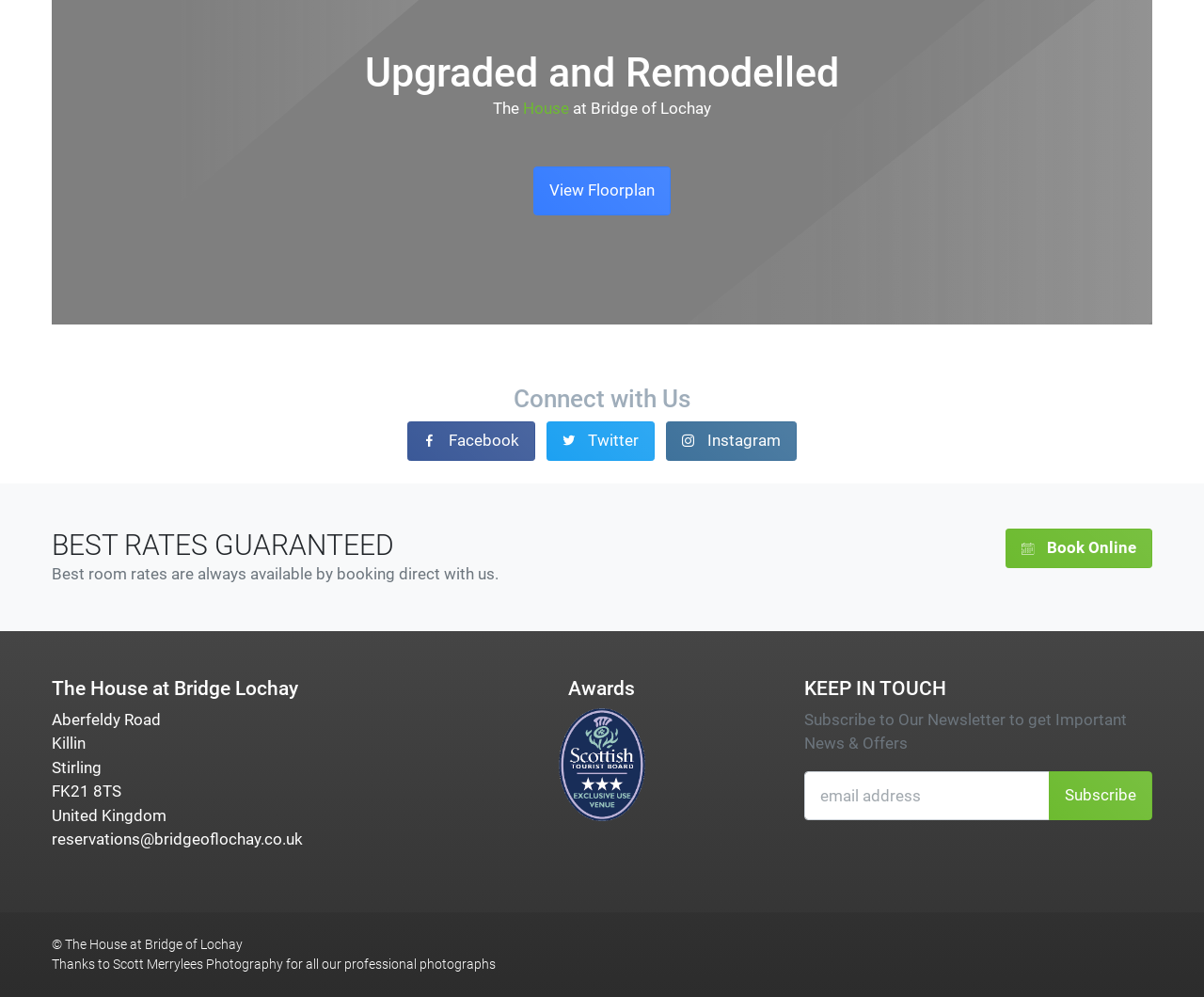Please reply to the following question with a single word or a short phrase:
What is the name of the house?

The House at Bridge of Lochay